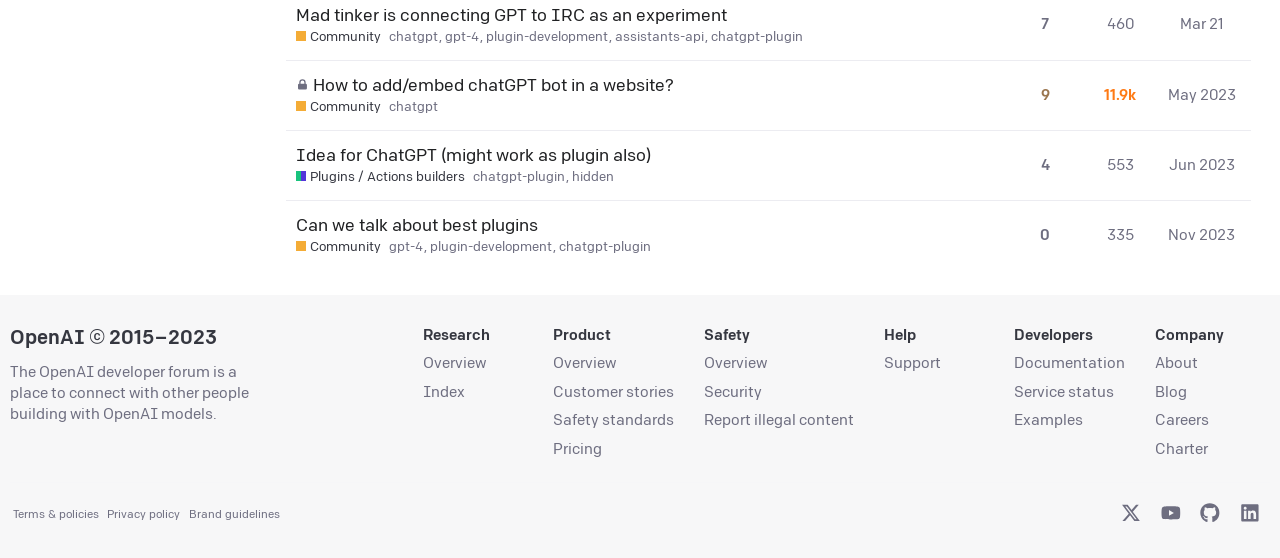Please specify the bounding box coordinates of the clickable region to carry out the following instruction: "Check topic 'Can we talk about best plugins'". The coordinates should be four float numbers between 0 and 1, in the format [left, top, right, bottom].

[0.231, 0.358, 0.42, 0.45]